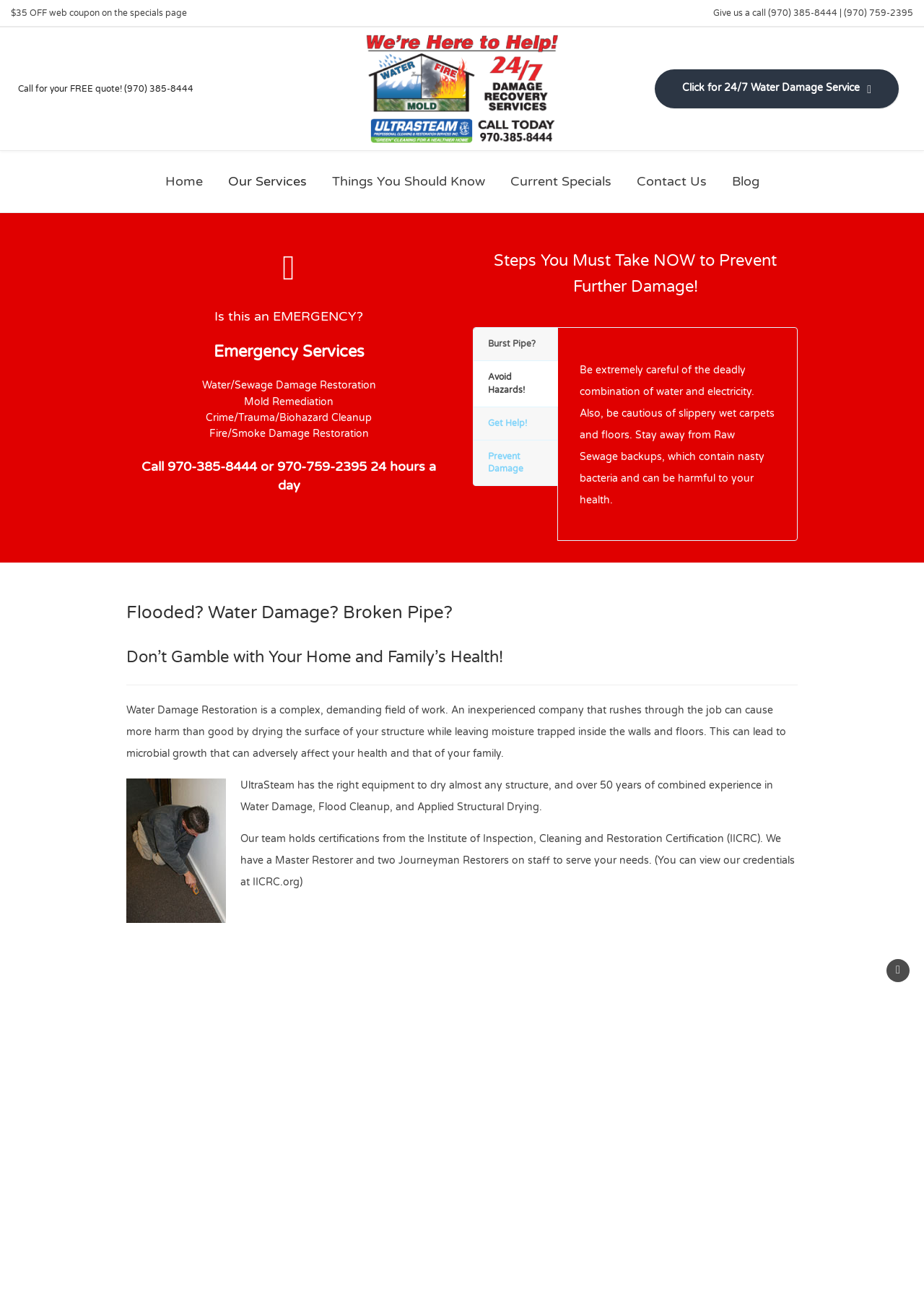Please answer the following question using a single word or phrase: 
What is the certification held by the team?

IICRC